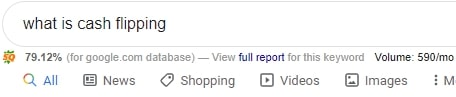Why is the topic of cash flipping relevant?
Please provide a single word or phrase answer based on the image.

High search interest